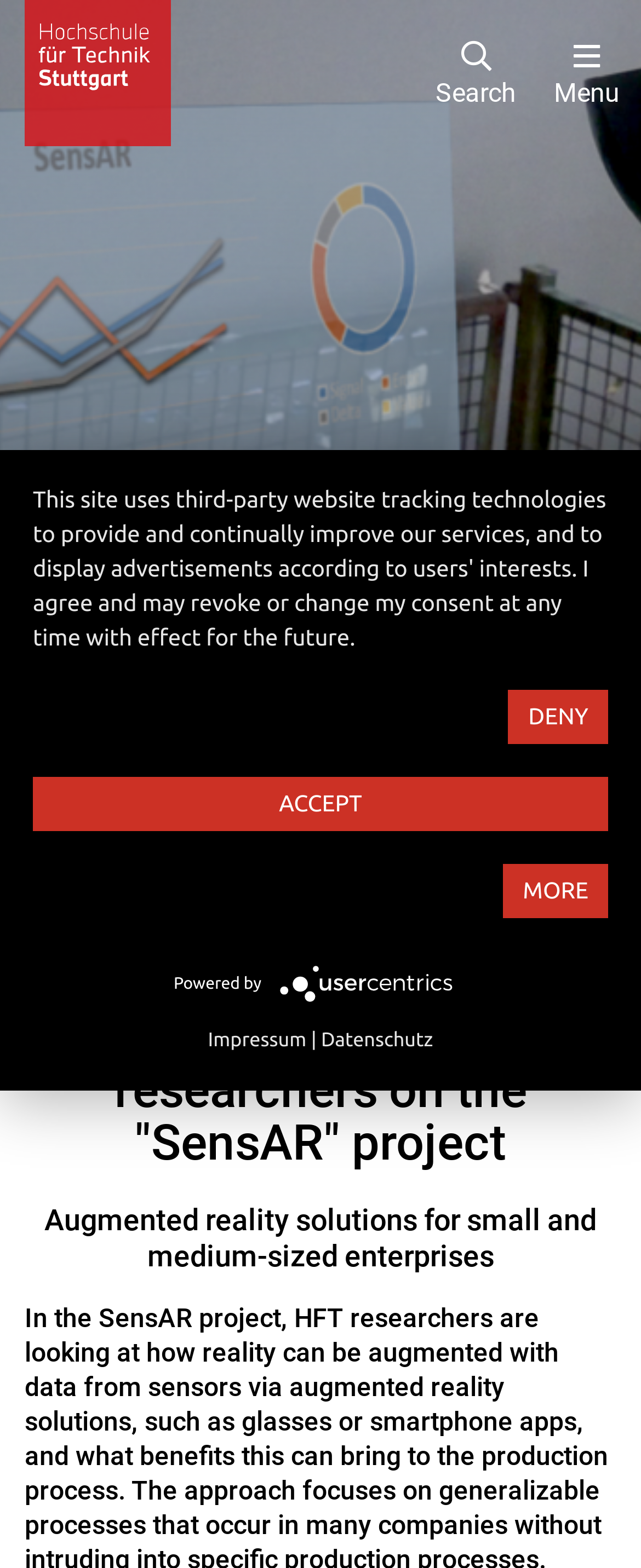What is the name of the university on the top left?
Please provide a comprehensive answer based on the visual information in the image.

I found the answer by looking at the top left corner of the webpage, where there is an image and a link with the text 'Hochschule für Technik Stuttgart - zur Startseite'.